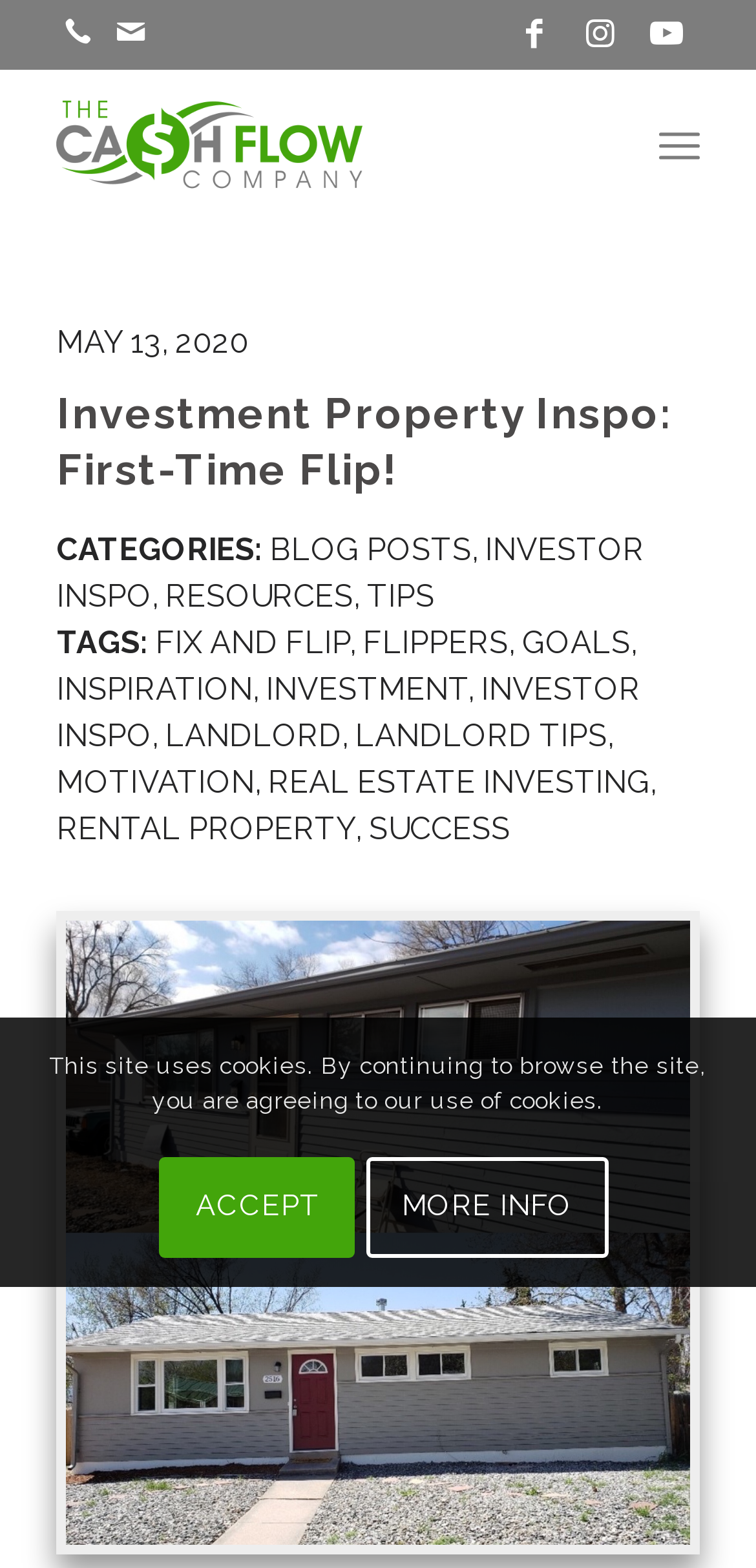Bounding box coordinates are given in the format (top-left x, top-left y, bottom-right x, bottom-right y). All values should be floating point numbers between 0 and 1. Provide the bounding box coordinate for the UI element described as: fix and flip

[0.206, 0.398, 0.462, 0.422]